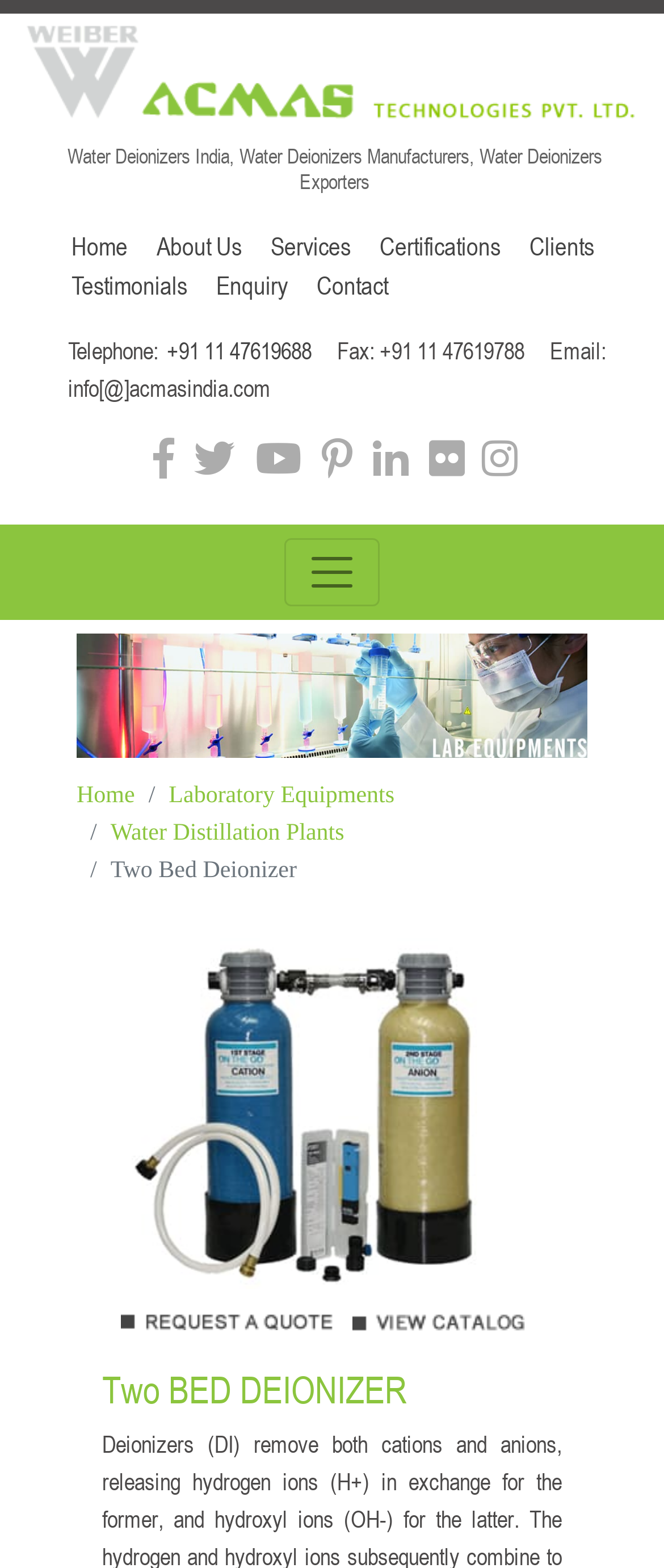Identify the bounding box coordinates of the region that should be clicked to execute the following instruction: "Go to Home page".

[0.103, 0.146, 0.192, 0.168]